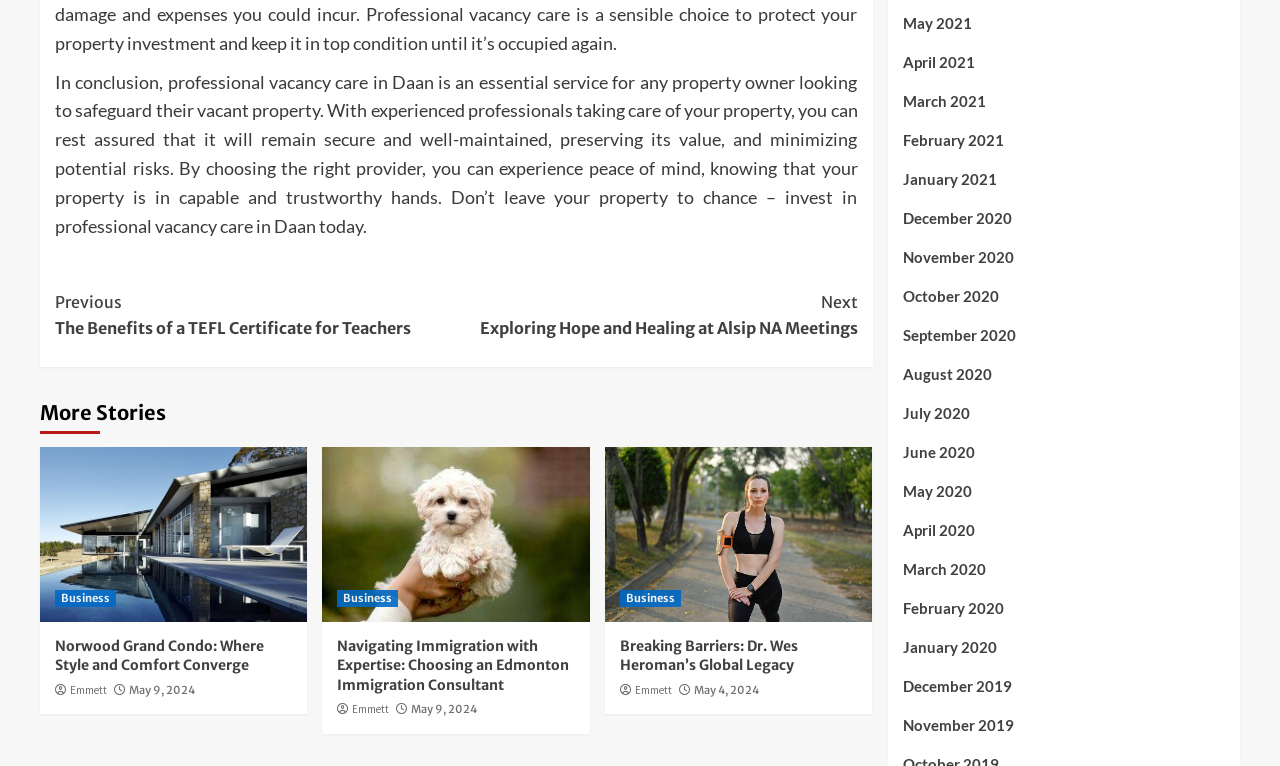Identify the bounding box coordinates of the section to be clicked to complete the task described by the following instruction: "Check 'Breaking Barriers: Dr. Wes Heroman’s Global Legacy'". The coordinates should be four float numbers between 0 and 1, formatted as [left, top, right, bottom].

[0.473, 0.583, 0.682, 0.811]